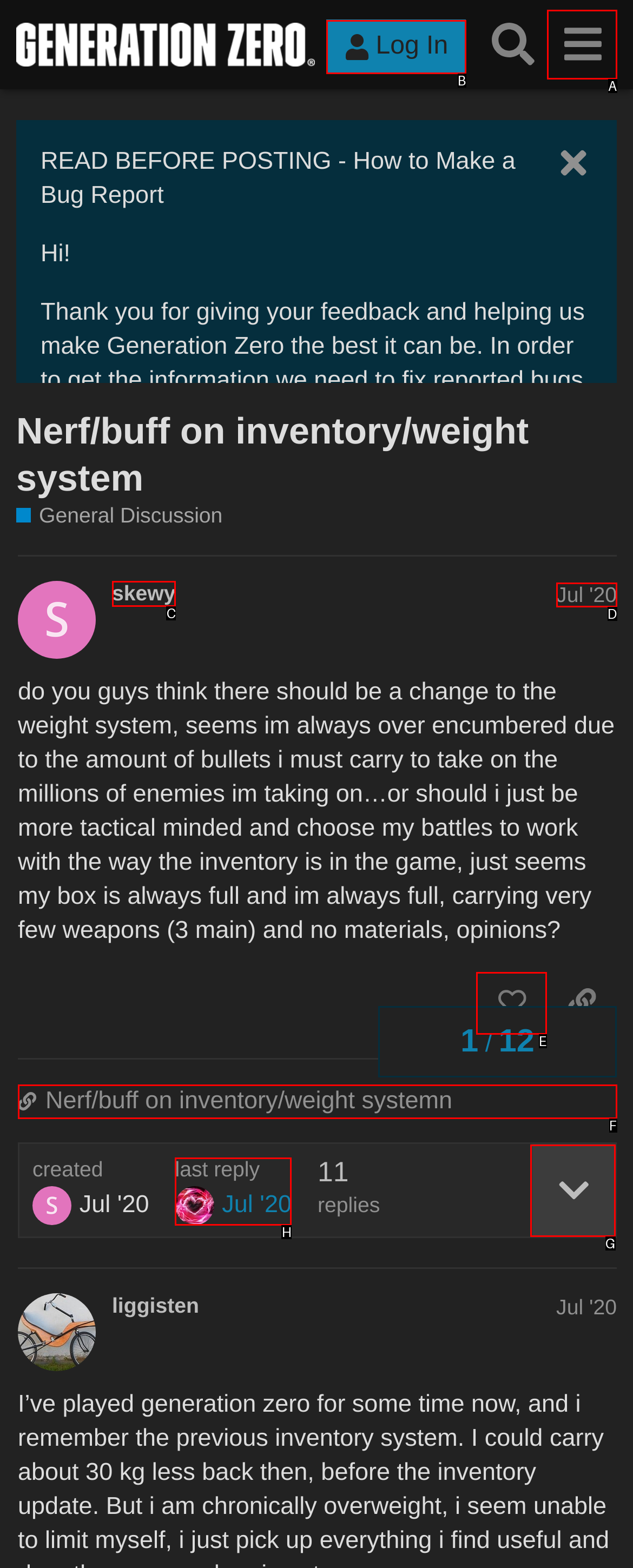Determine the letter of the element you should click to carry out the task: Log in to the forum
Answer with the letter from the given choices.

B